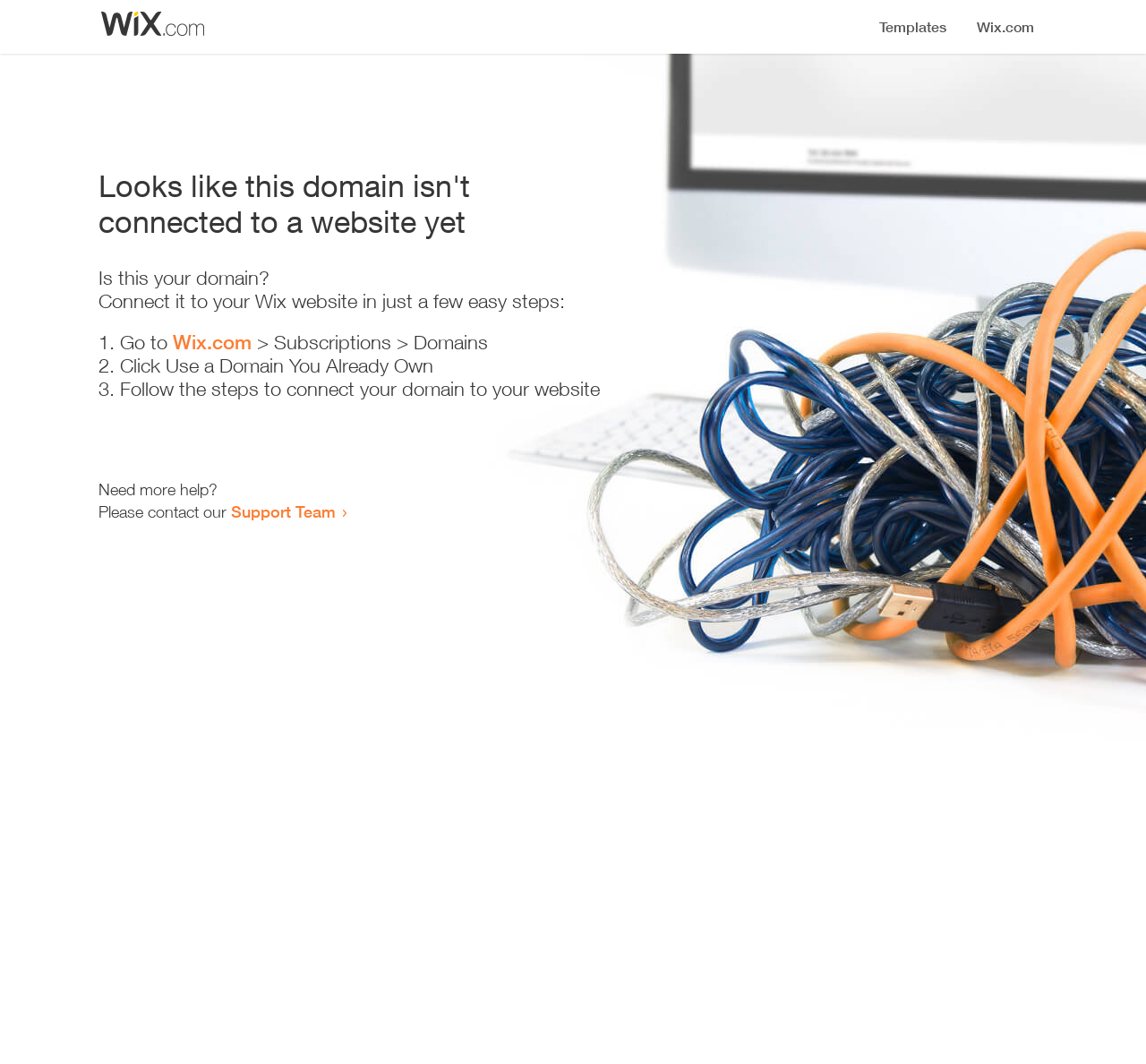What is the user trying to do with their domain?
Please elaborate on the answer to the question with detailed information.

The webpage is guiding the user to connect their domain to their Wix website, as stated in the text 'Connect it to your Wix website in just a few easy steps'.